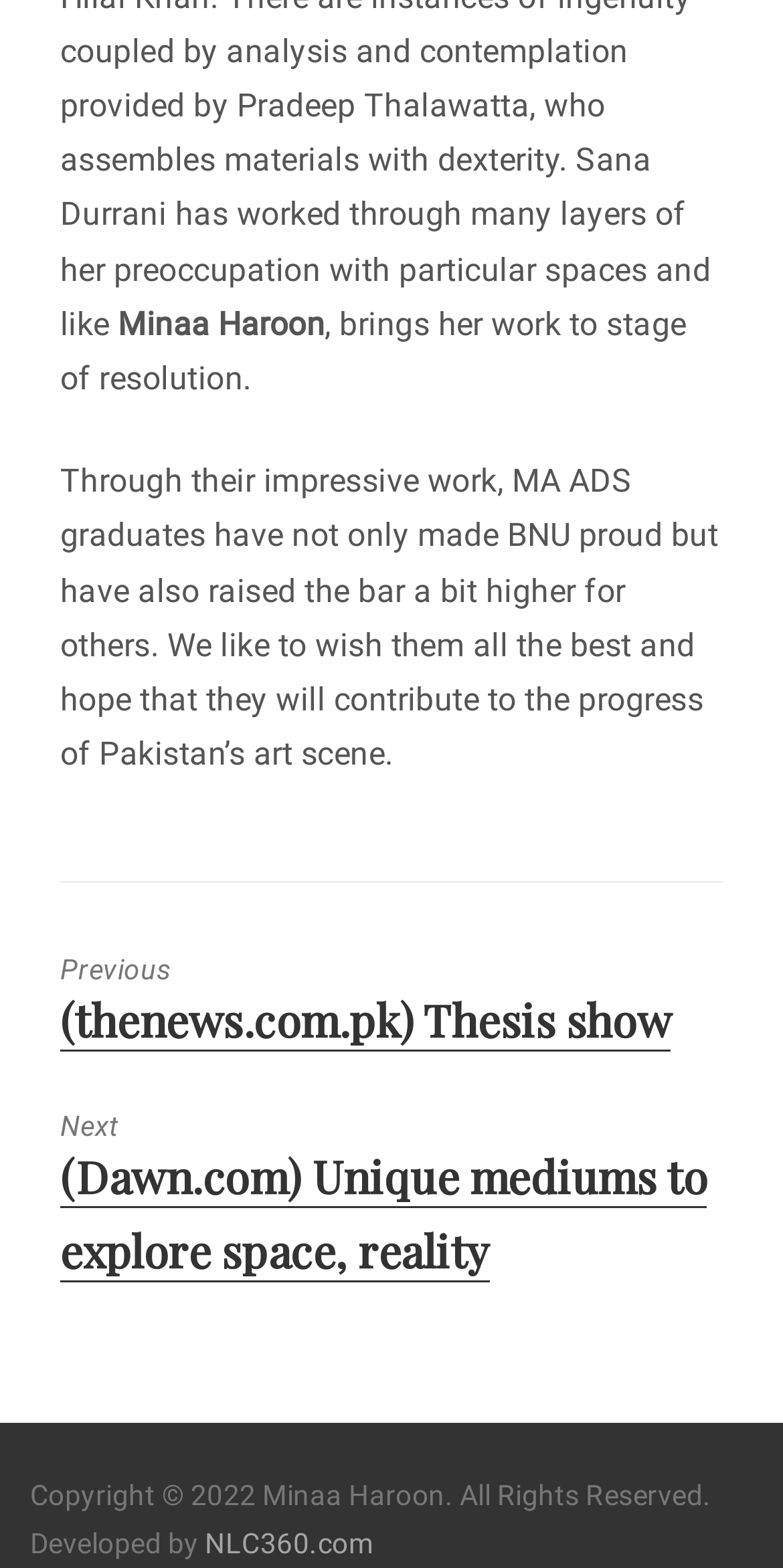Reply to the question with a single word or phrase:
Who developed the website?

NLC360.com